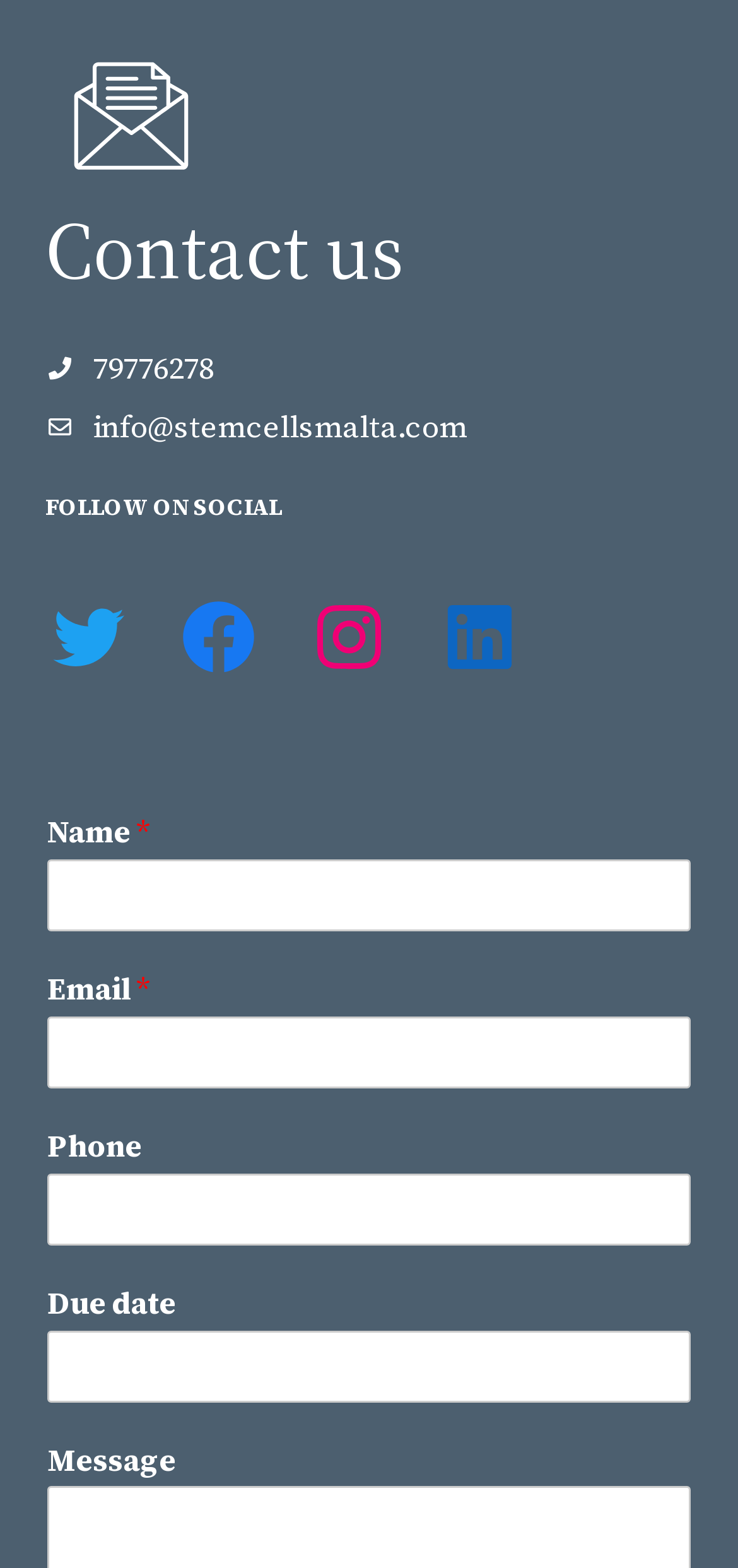Can you determine the bounding box coordinates of the area that needs to be clicked to fulfill the following instruction: "Click on Twitter"?

[0.062, 0.379, 0.177, 0.434]